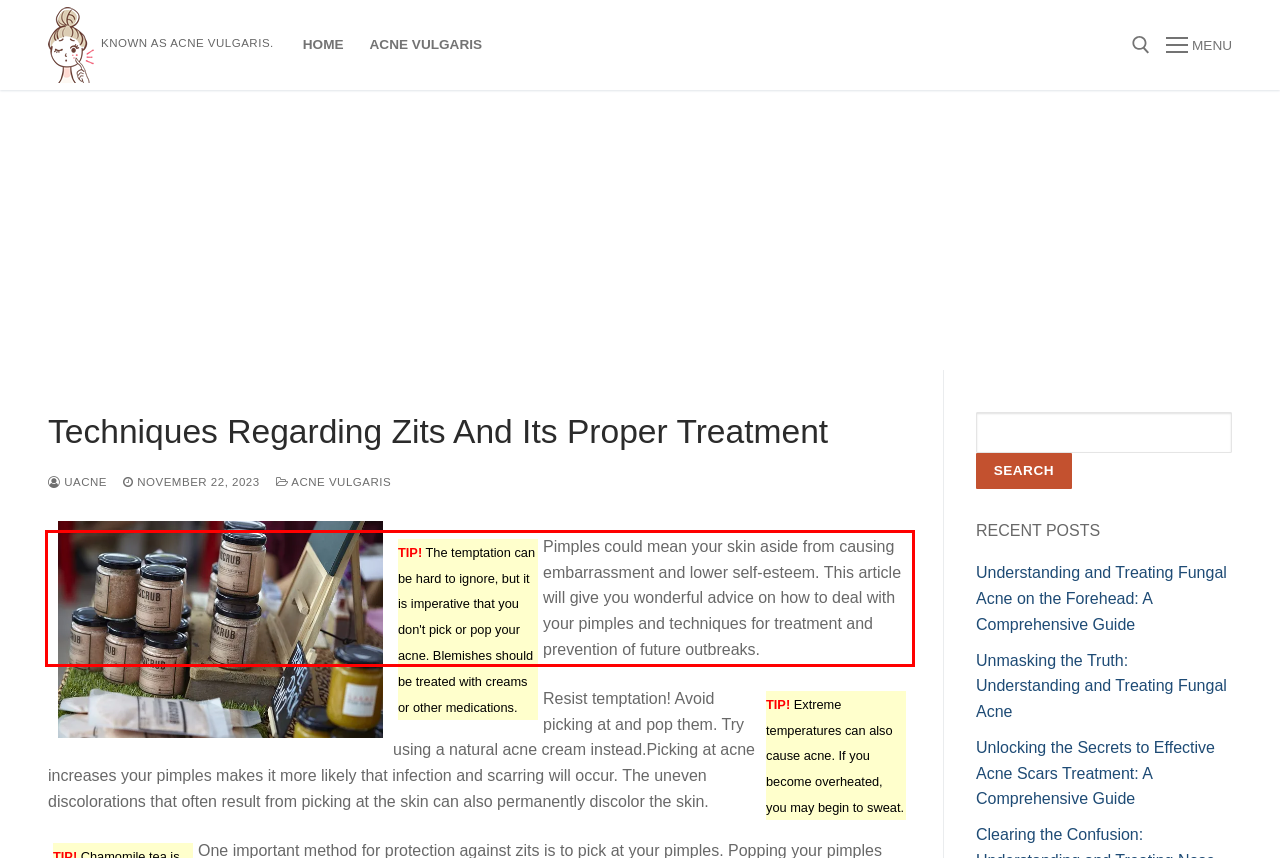Please extract the text content from the UI element enclosed by the red rectangle in the screenshot.

Pimples could mean your skin aside from causing embarrassment and lower self-esteem. This article will give you wonderful advice on how to deal with your pimples and techniques for treatment and prevention of future outbreaks.